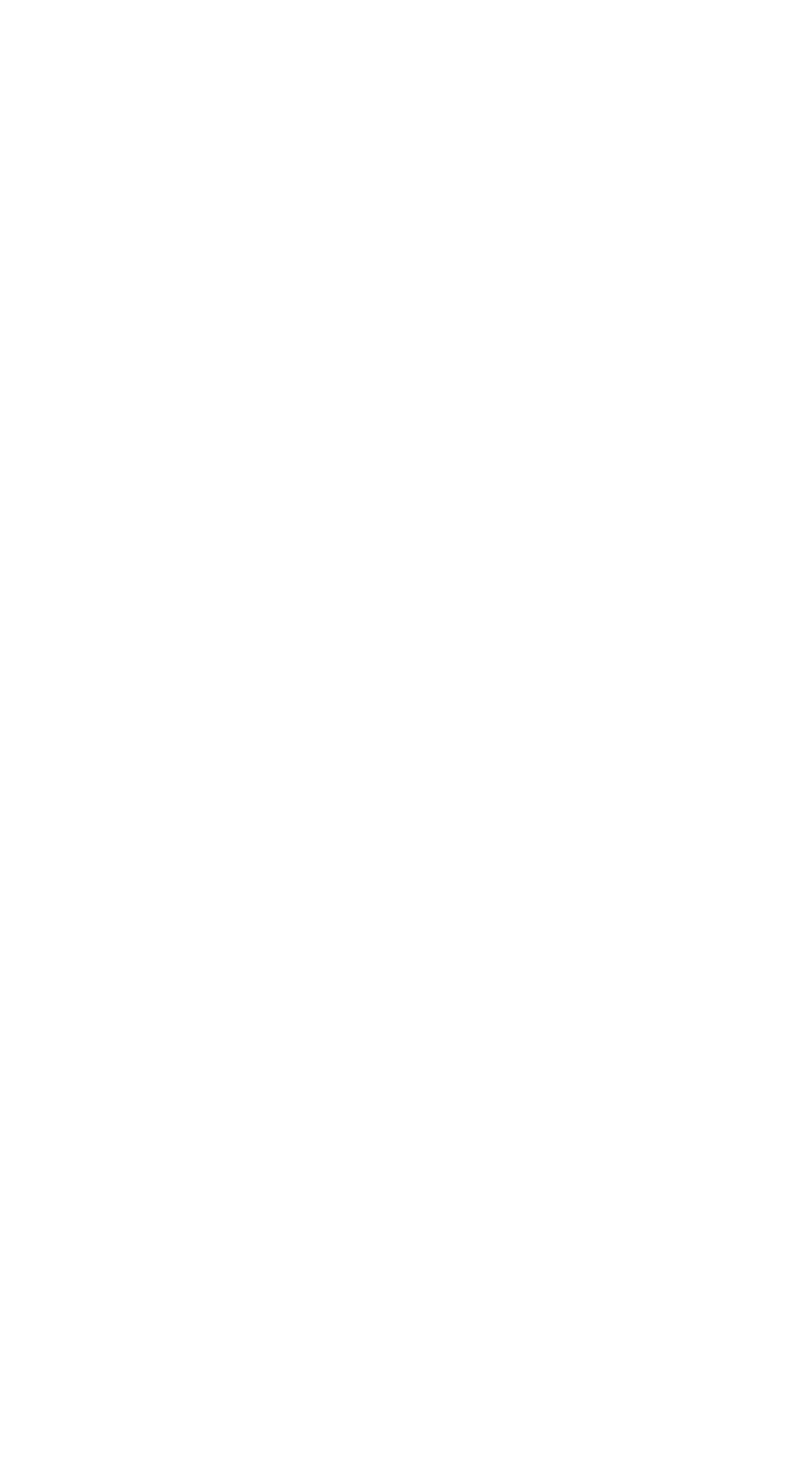How many links are below the 'Houston Digital Marketing Agency' link?
Using the visual information from the image, give a one-word or short-phrase answer.

6